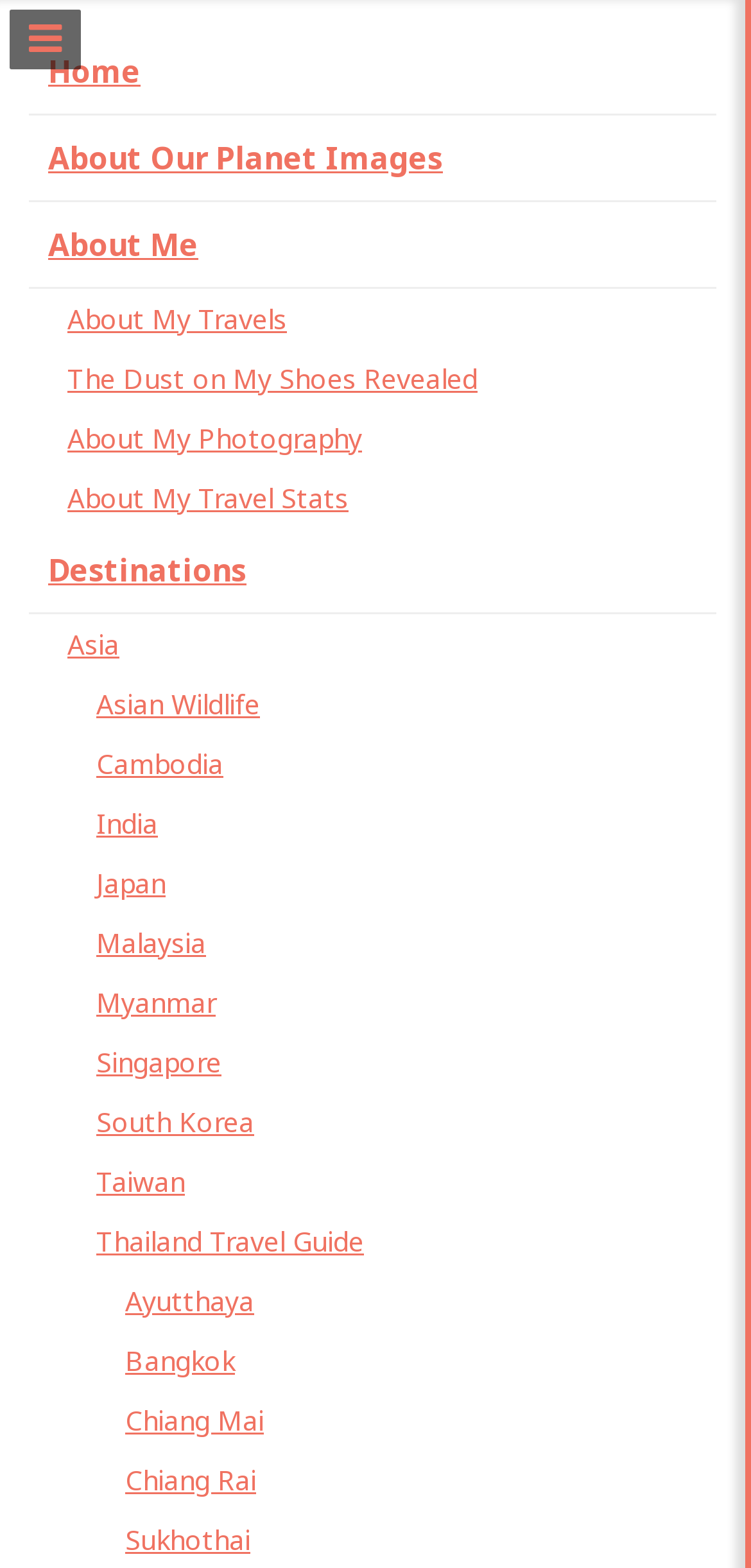Find the bounding box coordinates of the clickable area that will achieve the following instruction: "view Japan travel guide".

[0.115, 0.544, 0.954, 0.582]